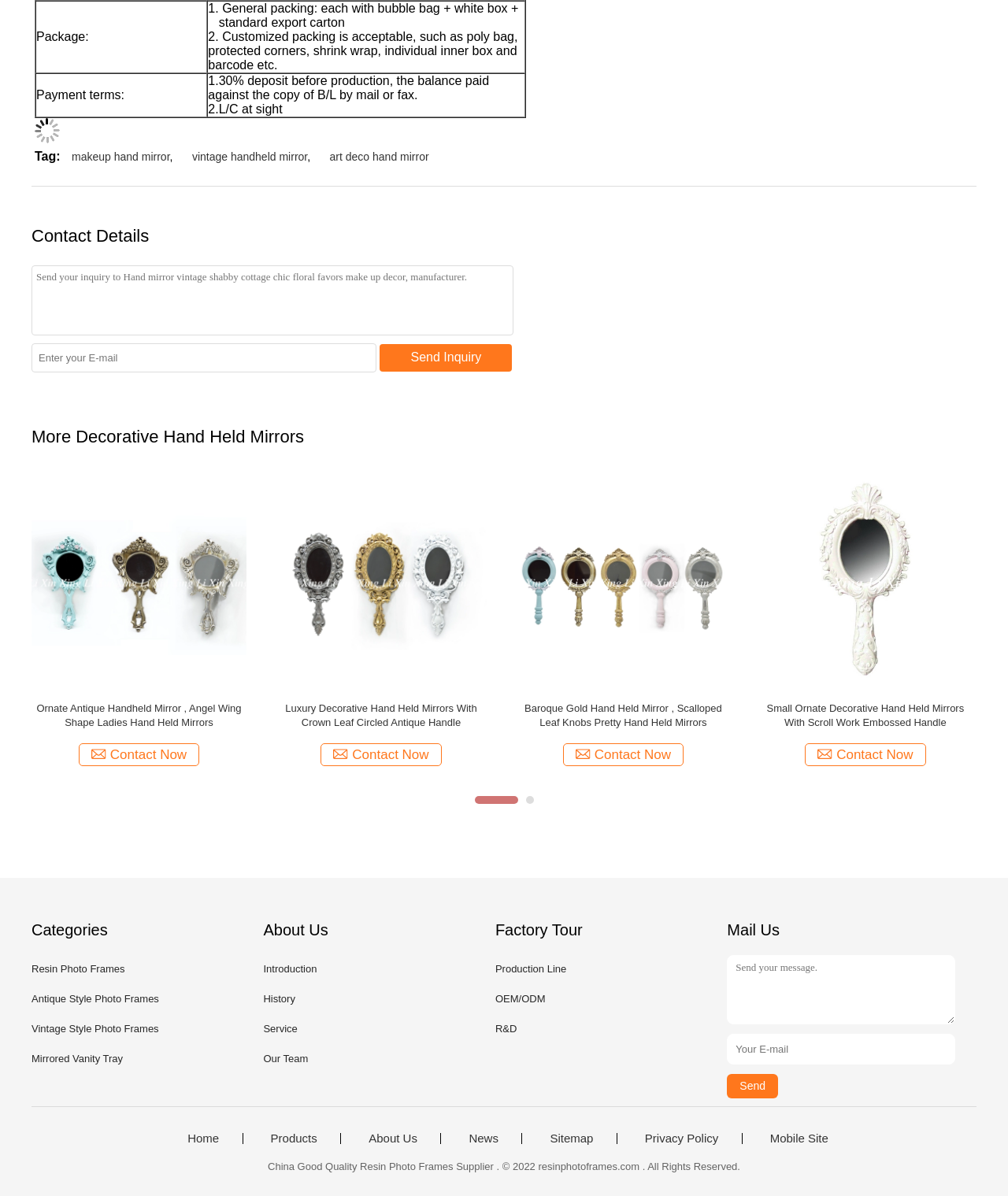What is the purpose of the textbox?
Using the details from the image, give an elaborate explanation to answer the question.

The textbox is used to send an inquiry to the manufacturer of the hand mirror, allowing users to input their message and email address.